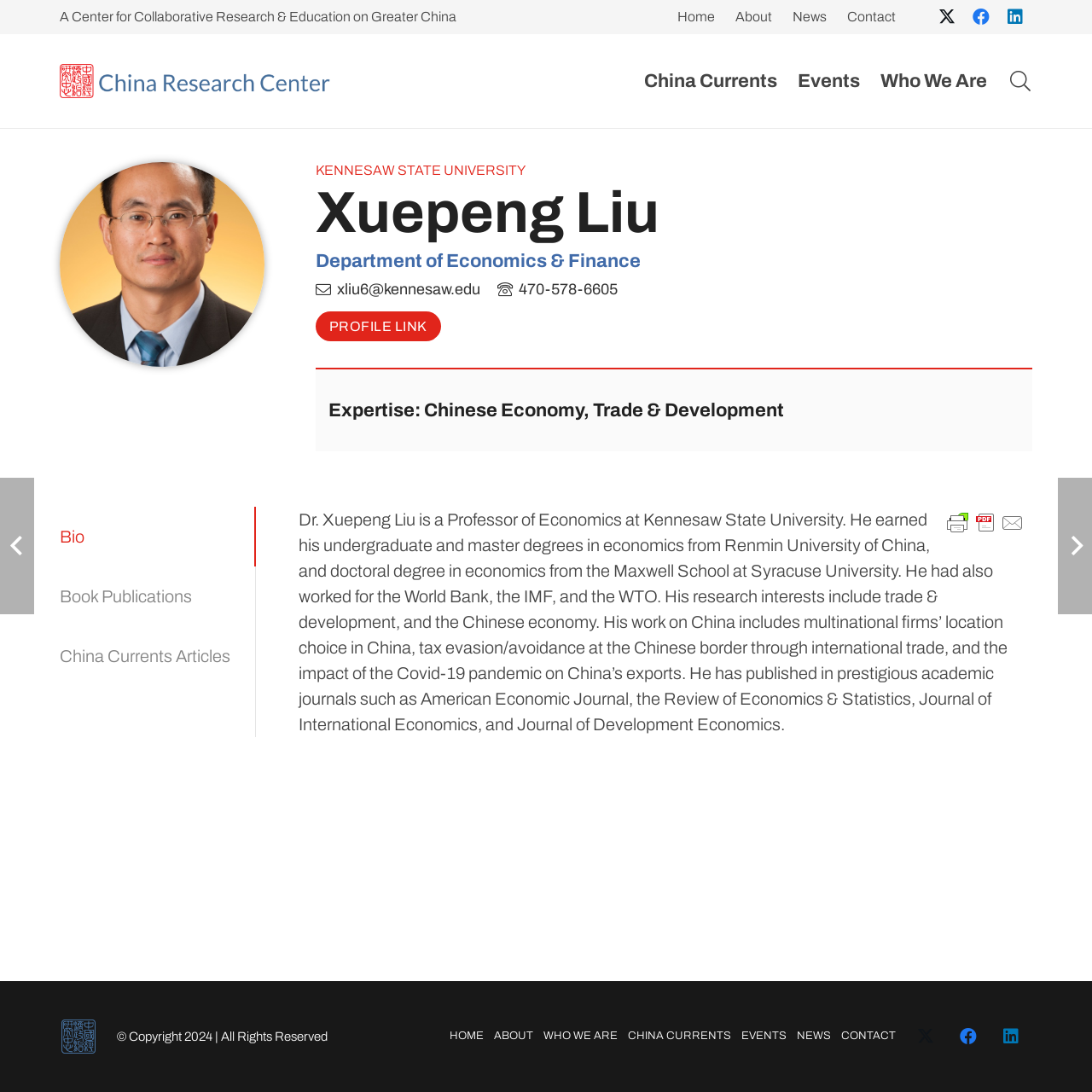Show the bounding box coordinates for the HTML element described as: "Who We Are".

[0.498, 0.943, 0.566, 0.954]